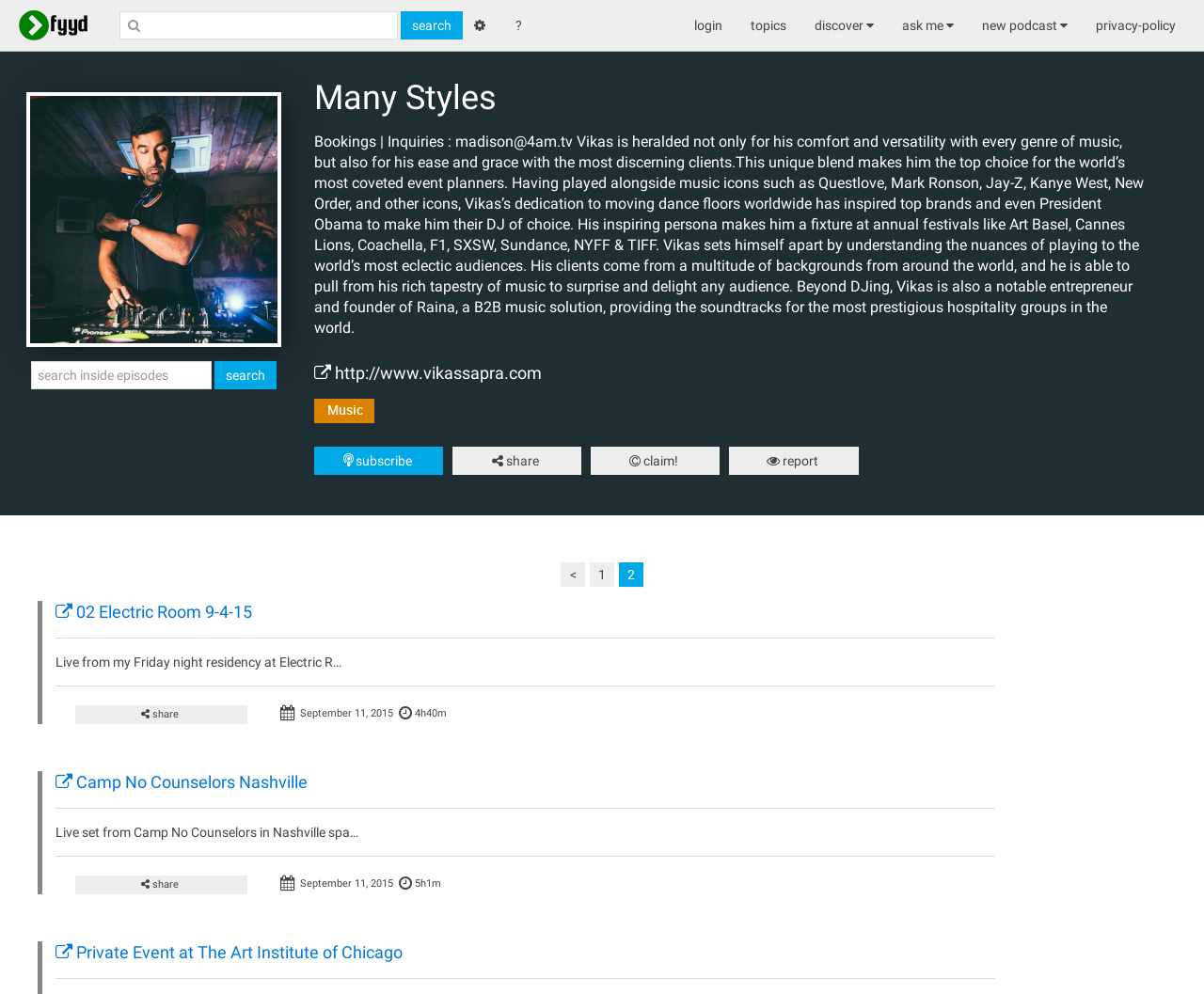Please identify the bounding box coordinates of the region to click in order to complete the given instruction: "search for something". The coordinates should be four float numbers between 0 and 1, i.e., [left, top, right, bottom].

[0.099, 0.011, 0.33, 0.04]